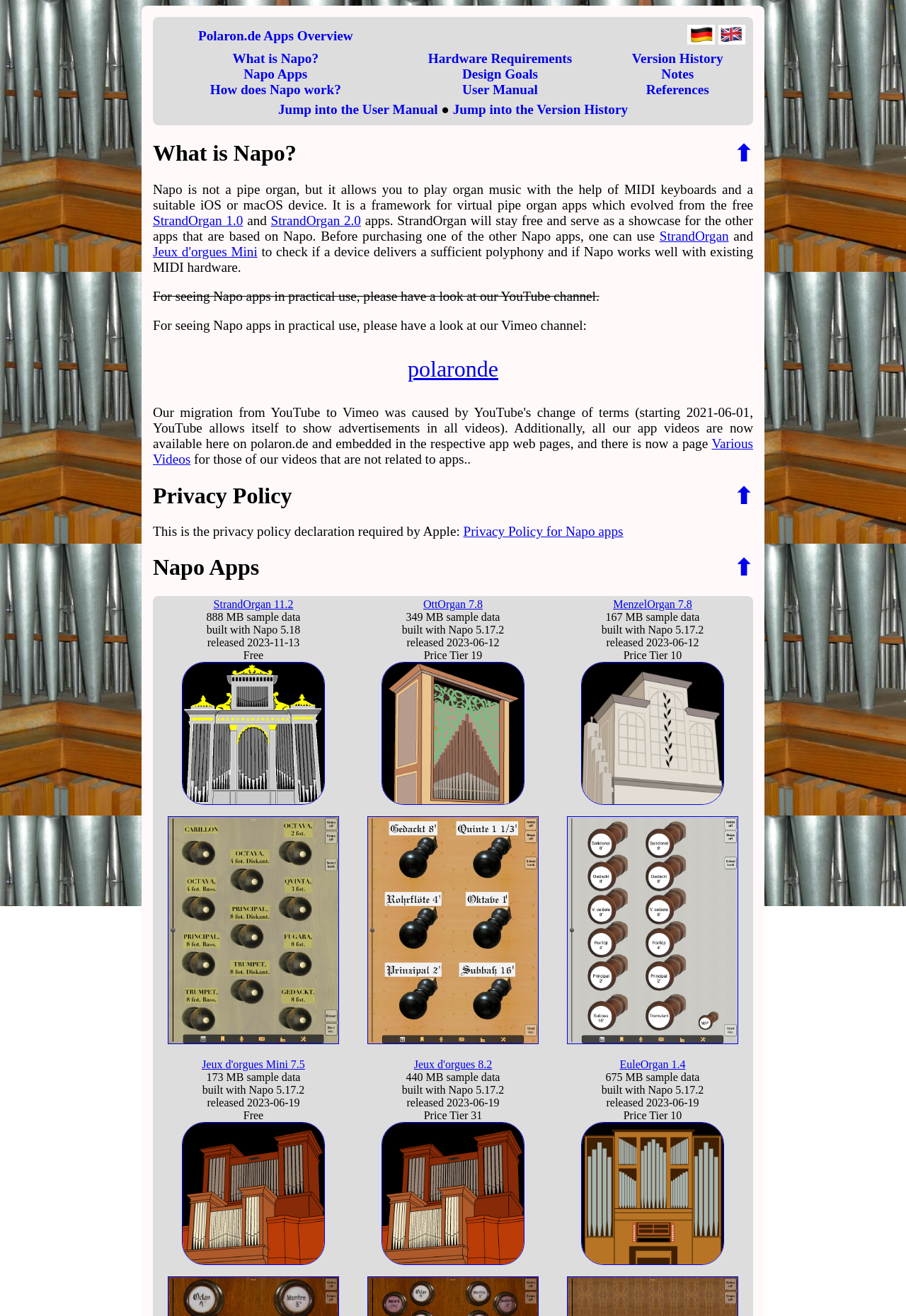Answer succinctly with a single word or phrase:
What is Napo?

Framework for virtual pipe organ apps